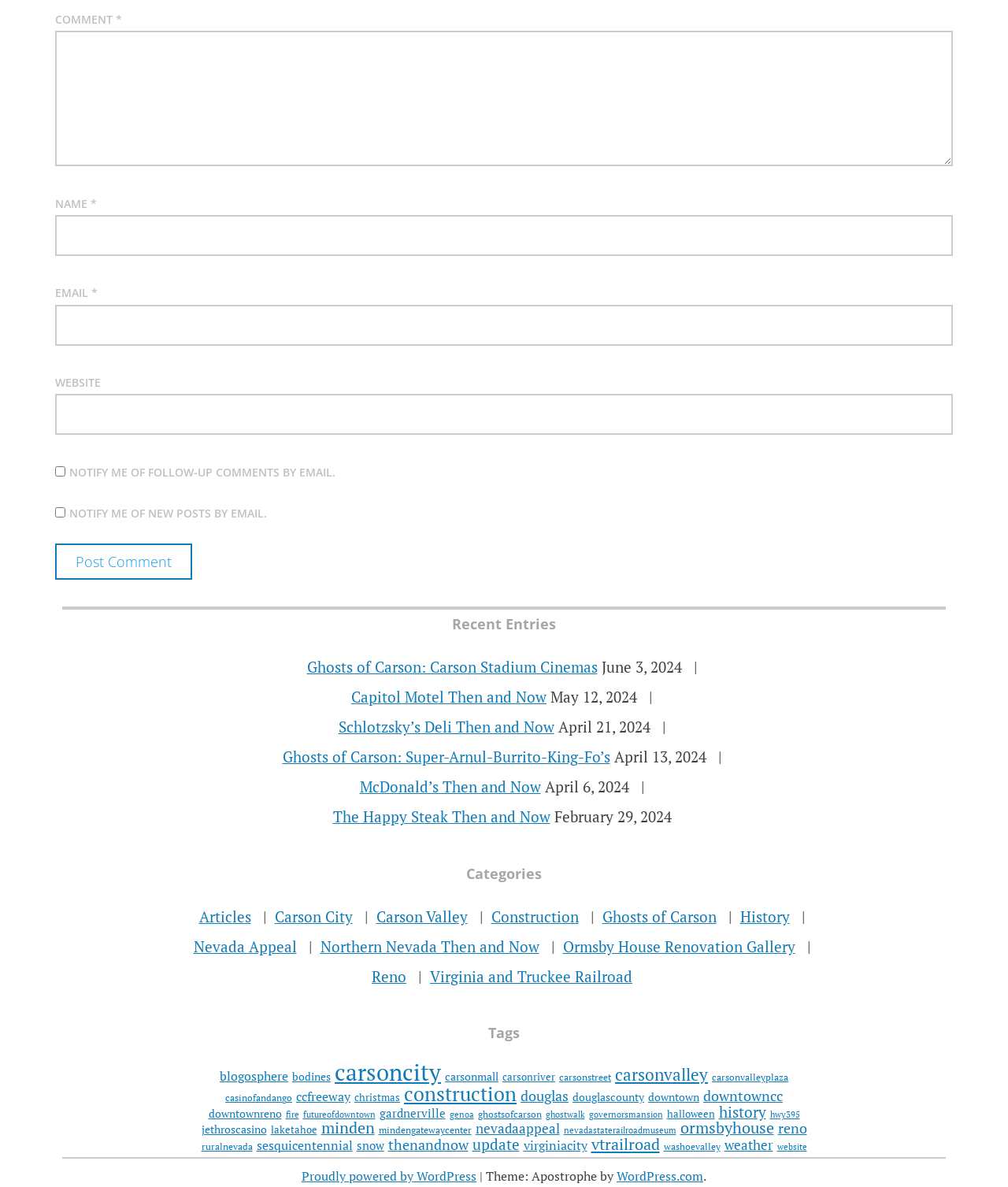Could you determine the bounding box coordinates of the clickable element to complete the instruction: "Click on the 'Post Comment' button"? Provide the coordinates as four float numbers between 0 and 1, i.e., [left, top, right, bottom].

[0.055, 0.458, 0.191, 0.489]